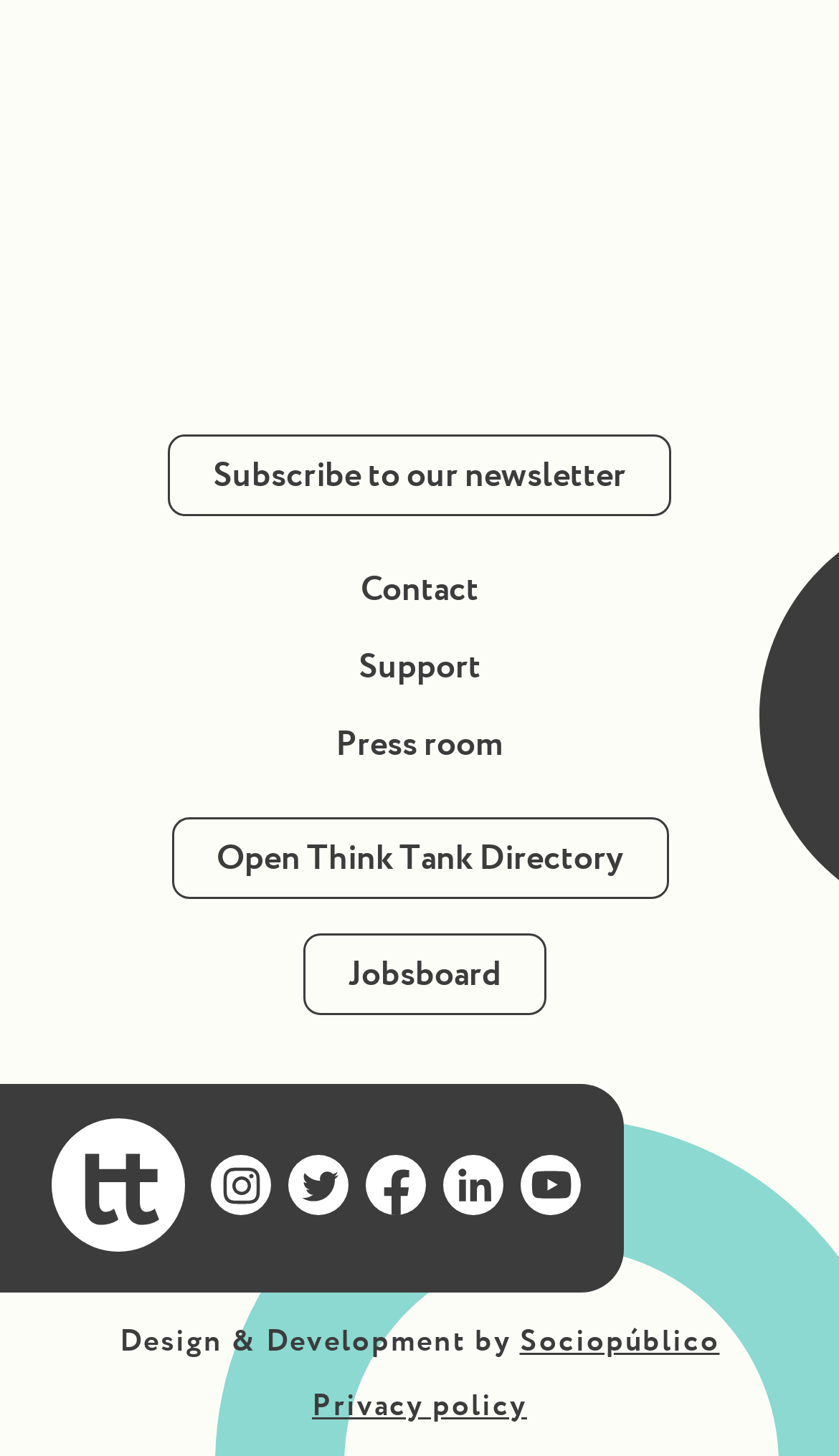Identify the bounding box coordinates necessary to click and complete the given instruction: "Read more about Brussels Forum".

[0.041, 0.031, 0.959, 0.266]